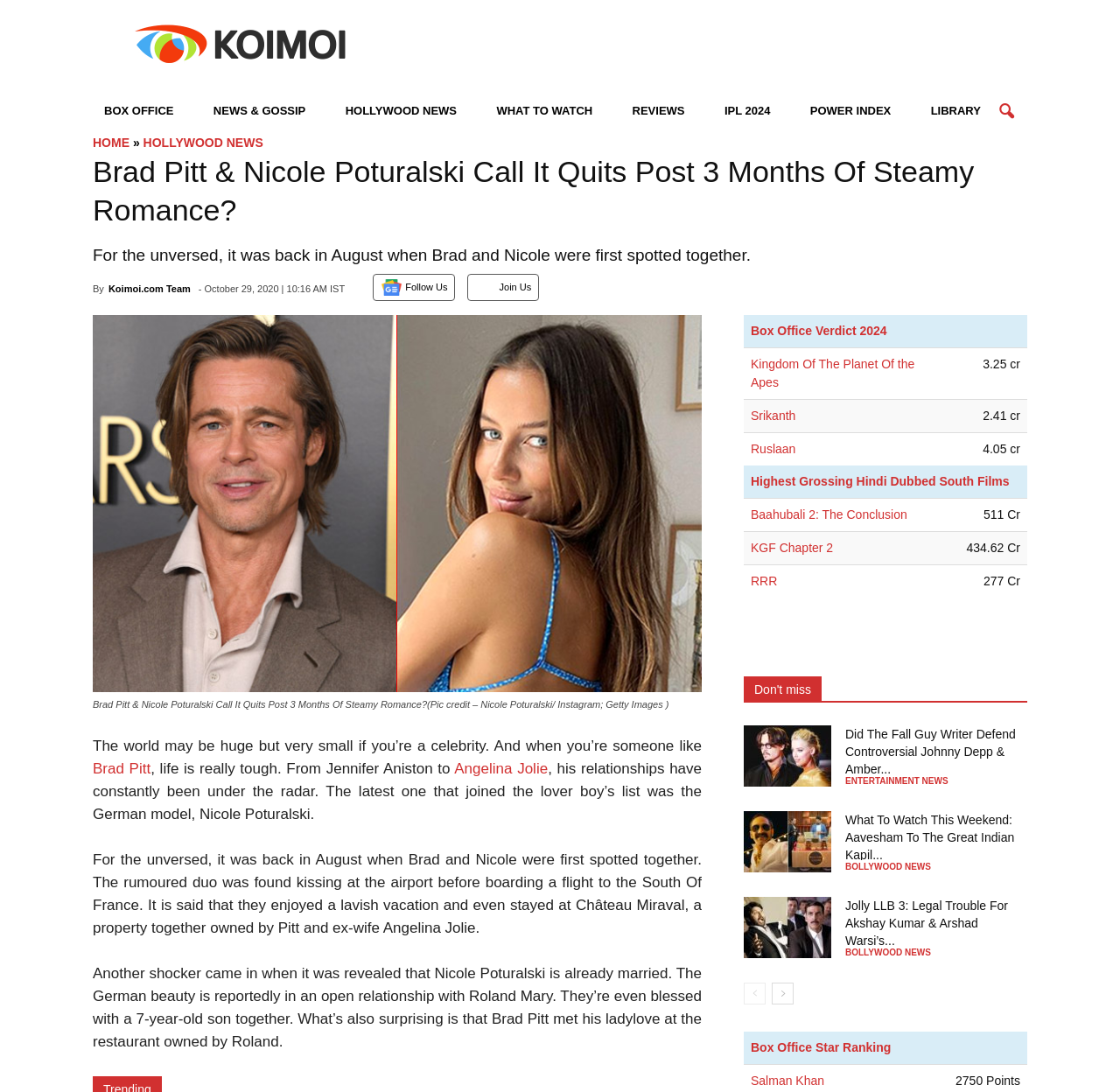Locate the bounding box of the UI element with the following description: "Library".

[0.819, 0.083, 0.887, 0.124]